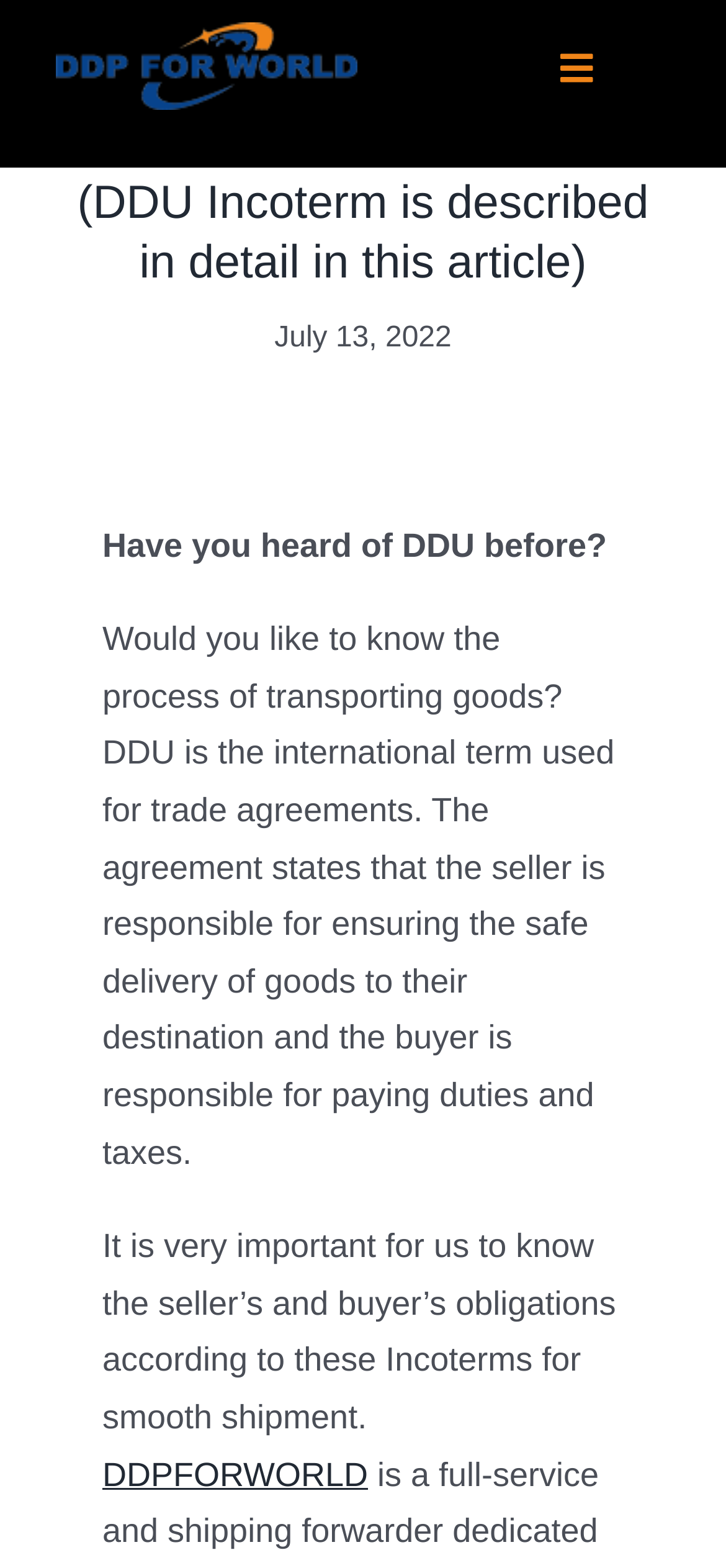Identify the bounding box for the UI element described as: "DDPFORWORLD". The coordinates should be four float numbers between 0 and 1, i.e., [left, top, right, bottom].

[0.141, 0.928, 0.507, 0.952]